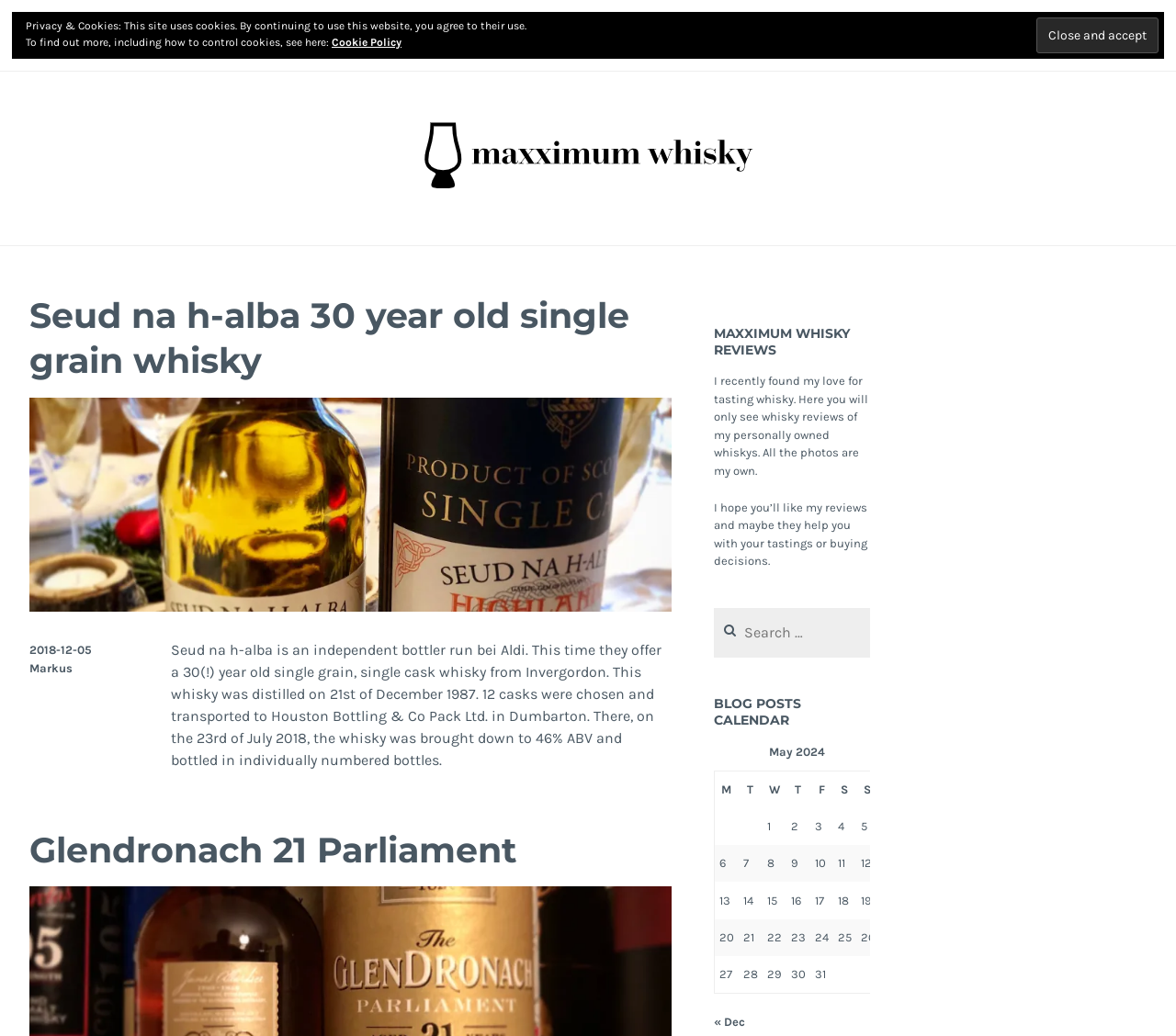Calculate the bounding box coordinates of the UI element given the description: "Facebook".

[0.932, 0.021, 0.946, 0.046]